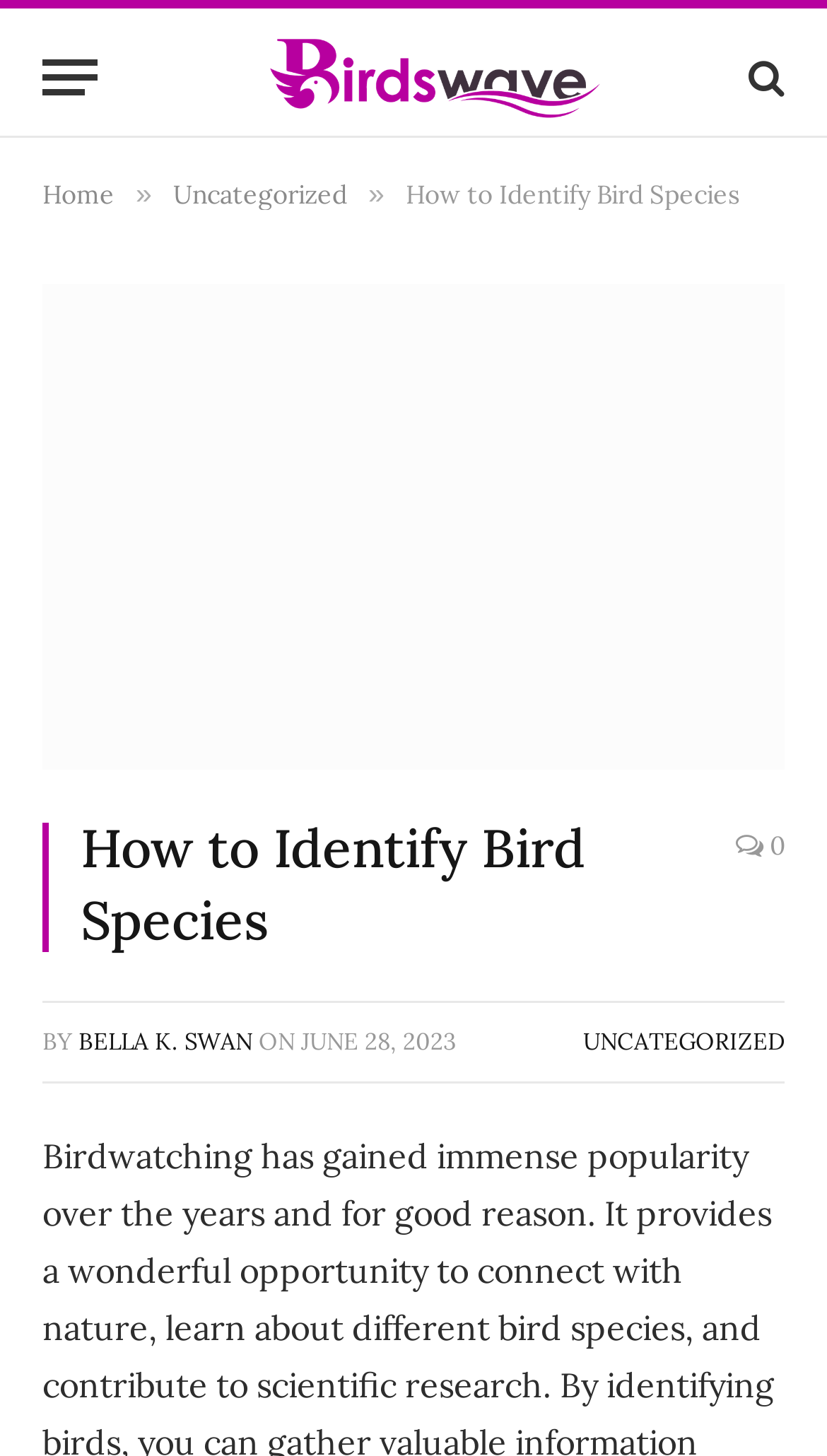Please determine the bounding box coordinates for the element that should be clicked to follow these instructions: "Go to the home page".

[0.051, 0.122, 0.138, 0.144]